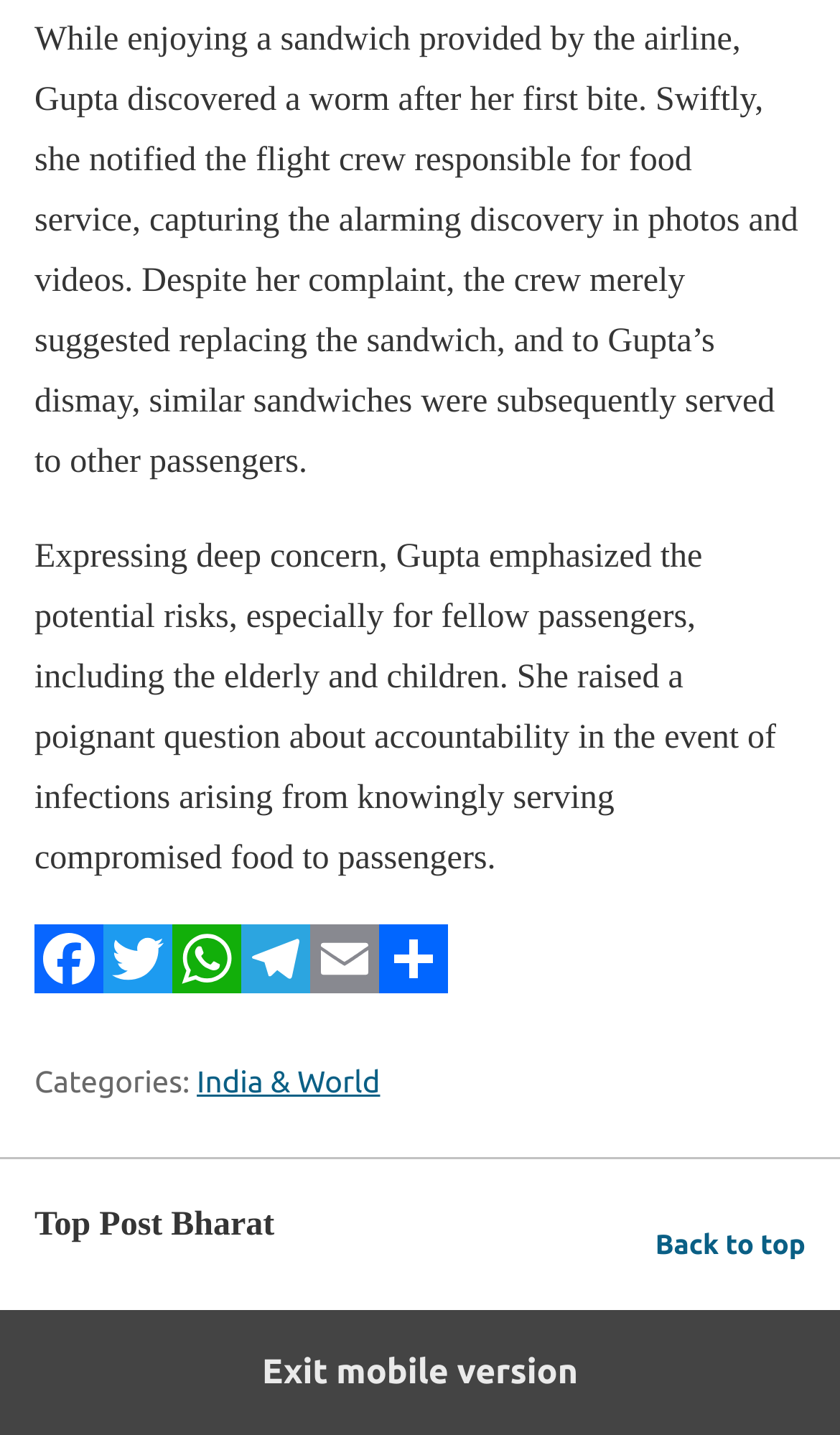Answer with a single word or phrase: 
What is the category of the news article?

India & World